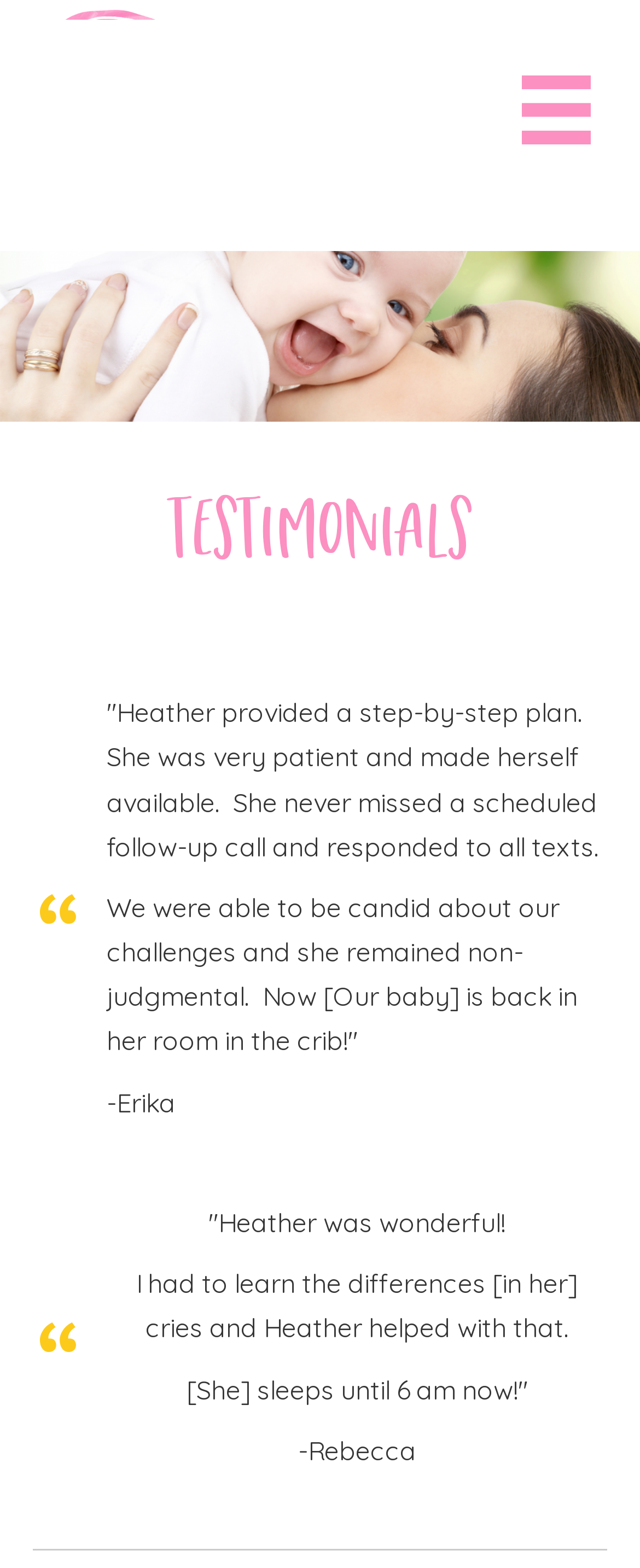Answer the question below with a single word or a brief phrase: 
What is the main topic of this webpage?

Testimonials